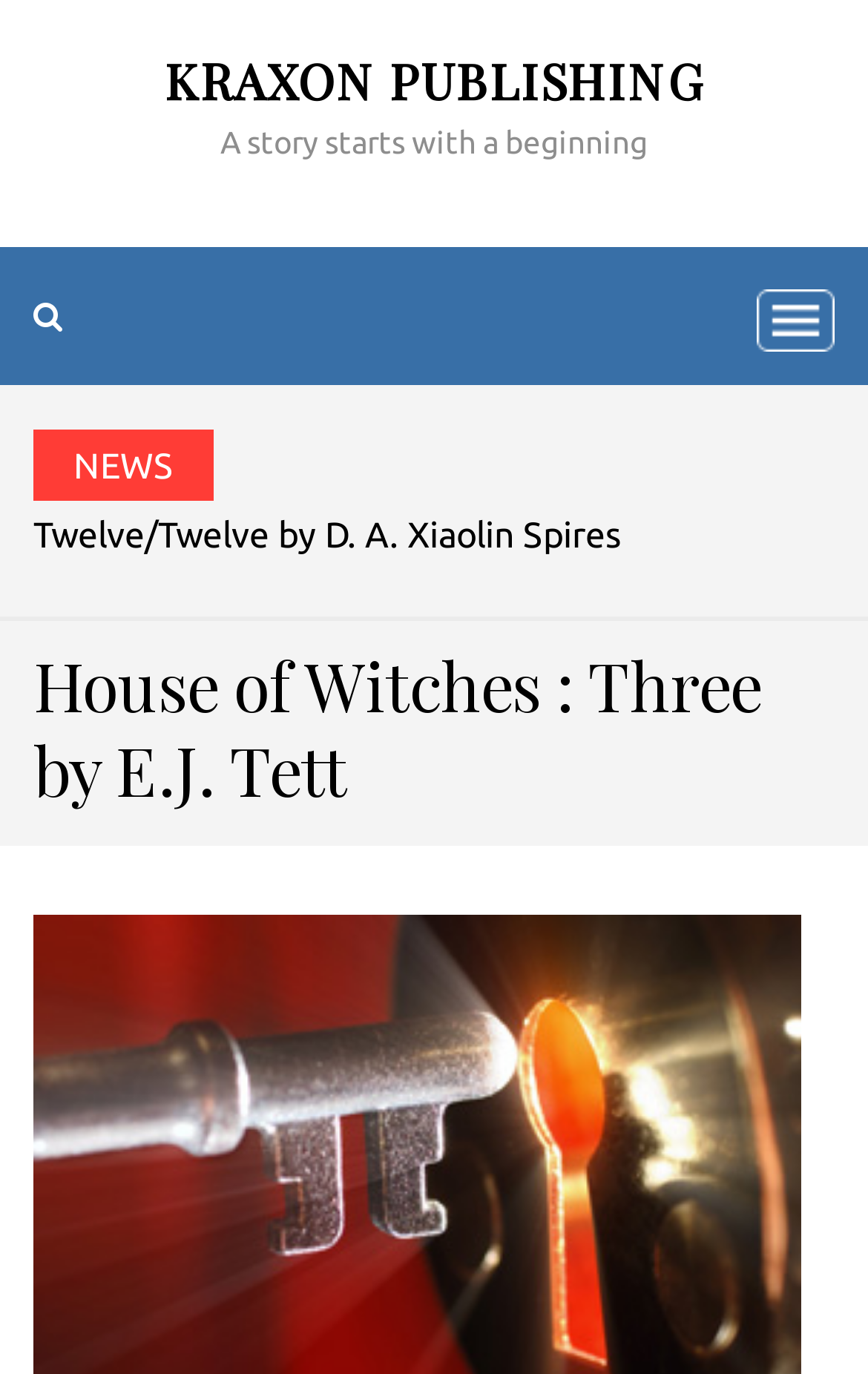Find and provide the bounding box coordinates for the UI element described with: "Kraxon Publishing".

[0.19, 0.034, 0.81, 0.083]